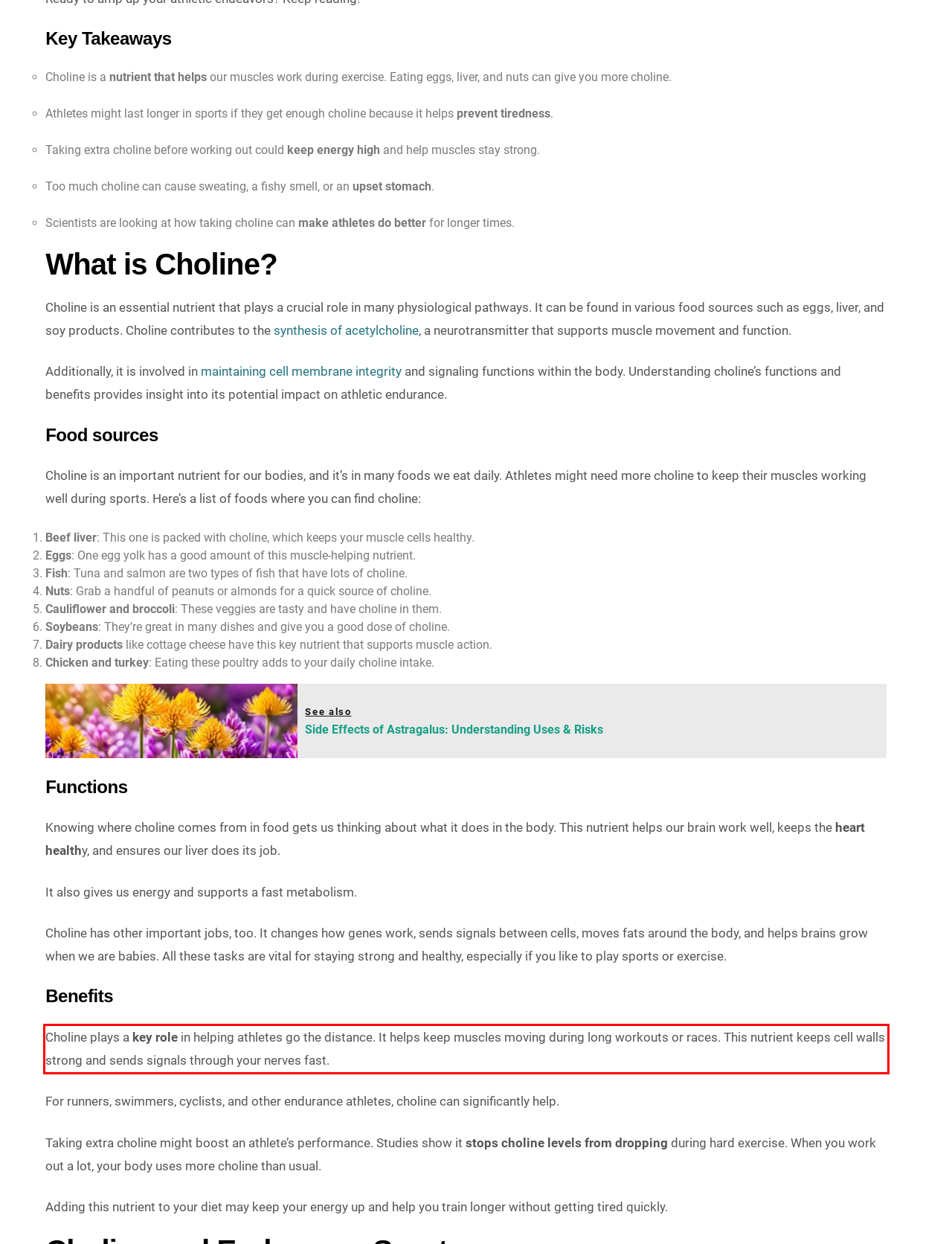Examine the screenshot of the webpage, locate the red bounding box, and generate the text contained within it.

Choline plays a key role in helping athletes go the distance. It helps keep muscles moving during long workouts or races. This nutrient keeps cell walls strong and sends signals through your nerves fast.